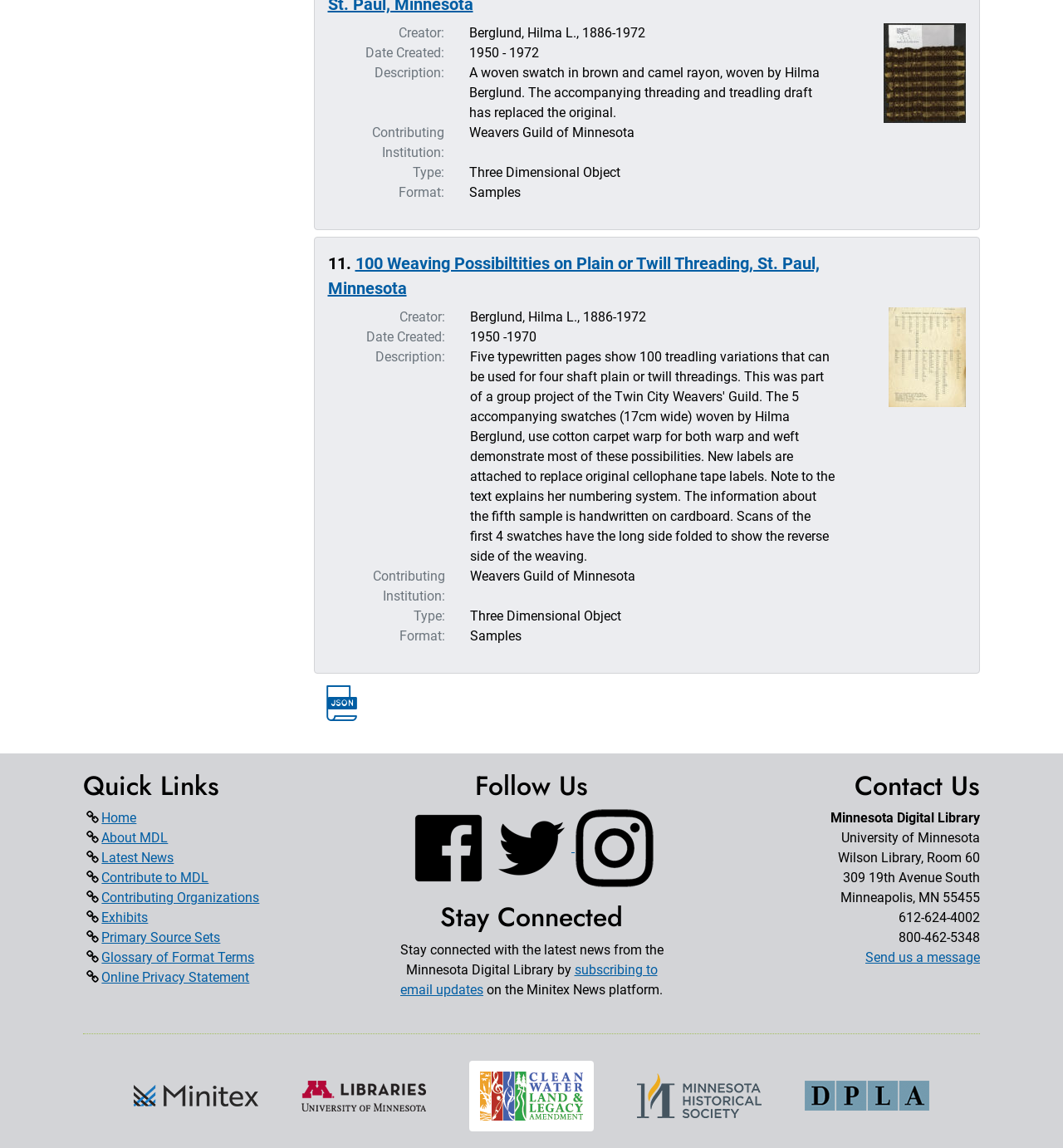What is the name of the institution that contributed to MDL?
Please provide a detailed and thorough answer to the question.

I found the answer by looking at the description list, where it says 'Contributing Institution:' and then provides the name 'Weavers Guild of Minnesota'.